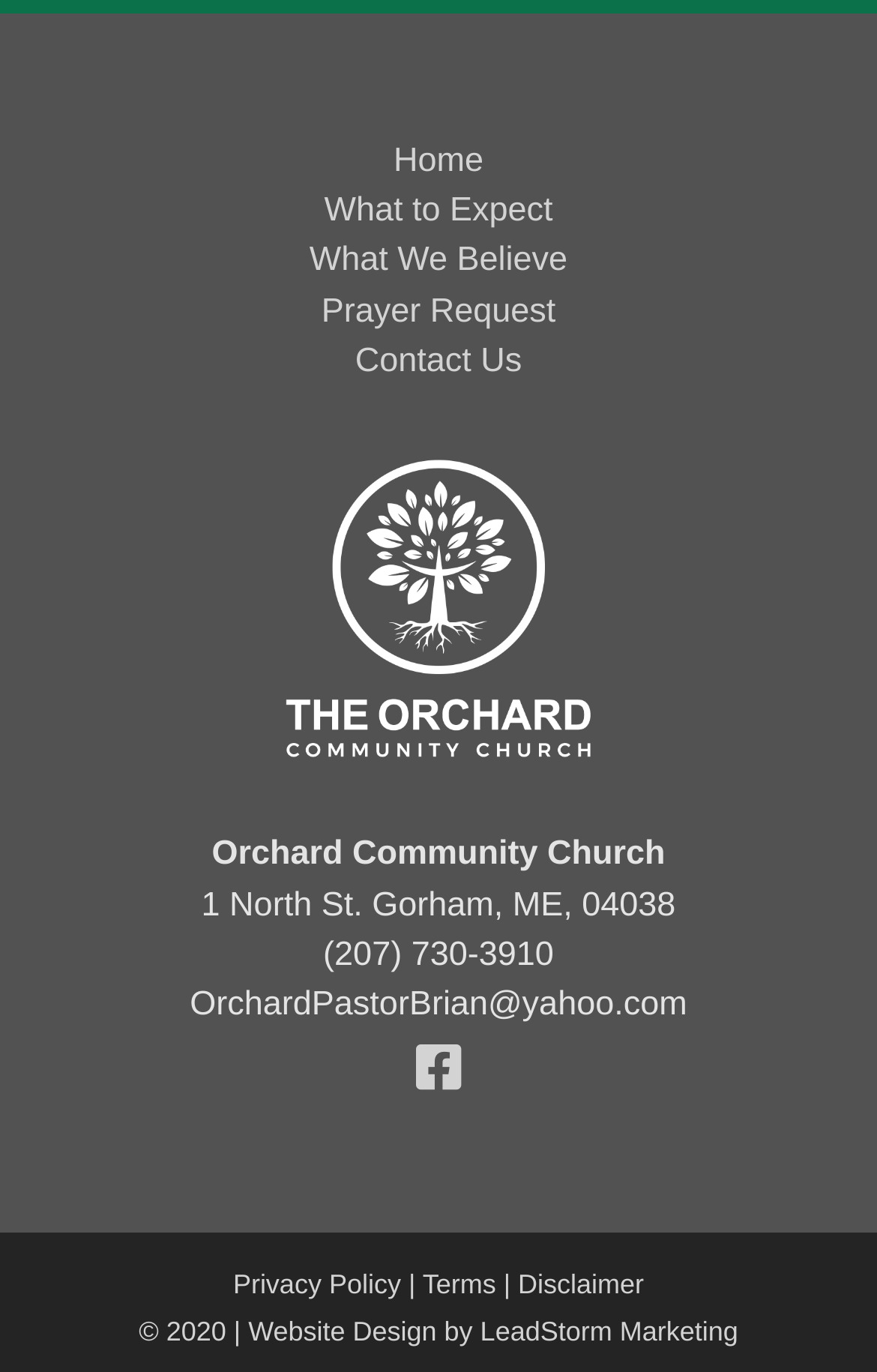Find and specify the bounding box coordinates that correspond to the clickable region for the instruction: "View comments".

None